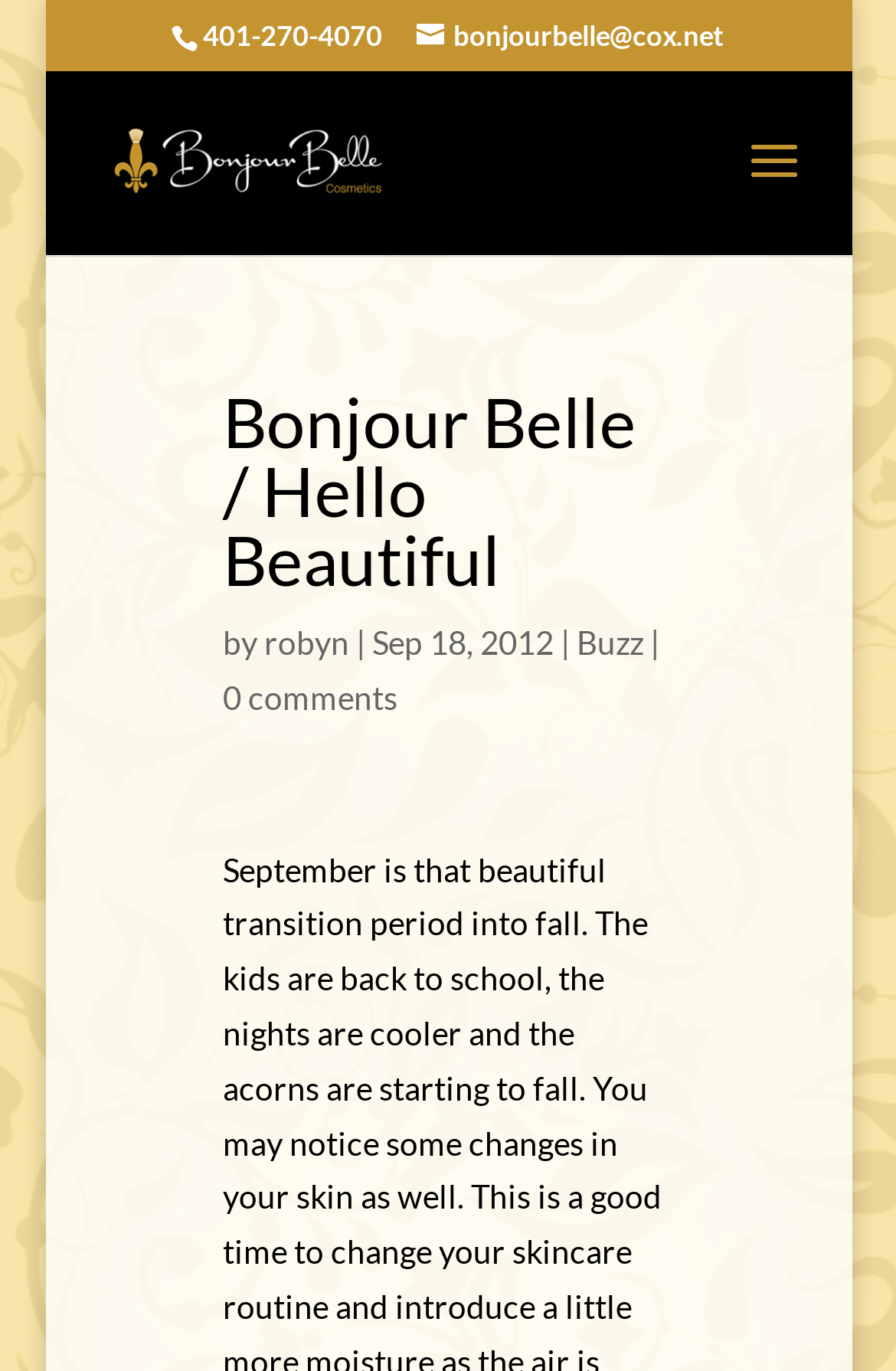Using the information shown in the image, answer the question with as much detail as possible: What is the email address?

I found the email address by looking at the link element with the bounding box coordinates [0.465, 0.013, 0.809, 0.039], which contains the text 'bonjourbelle@cox.net'. The '' is likely an icon, so I ignored it and extracted the email address.